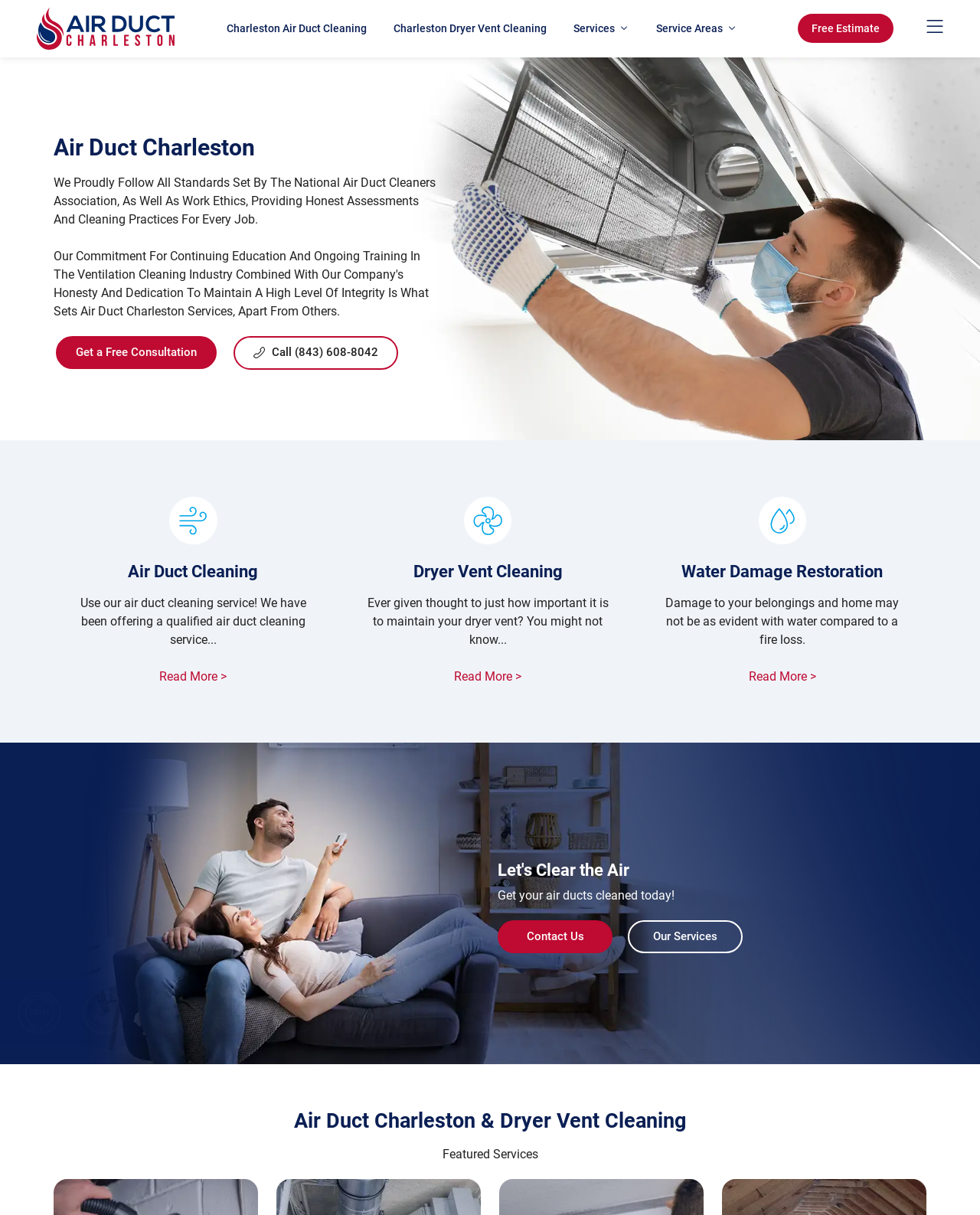Show the bounding box coordinates of the region that should be clicked to follow the instruction: "Click the 'Free Estimate' link."

[0.814, 0.012, 0.912, 0.036]